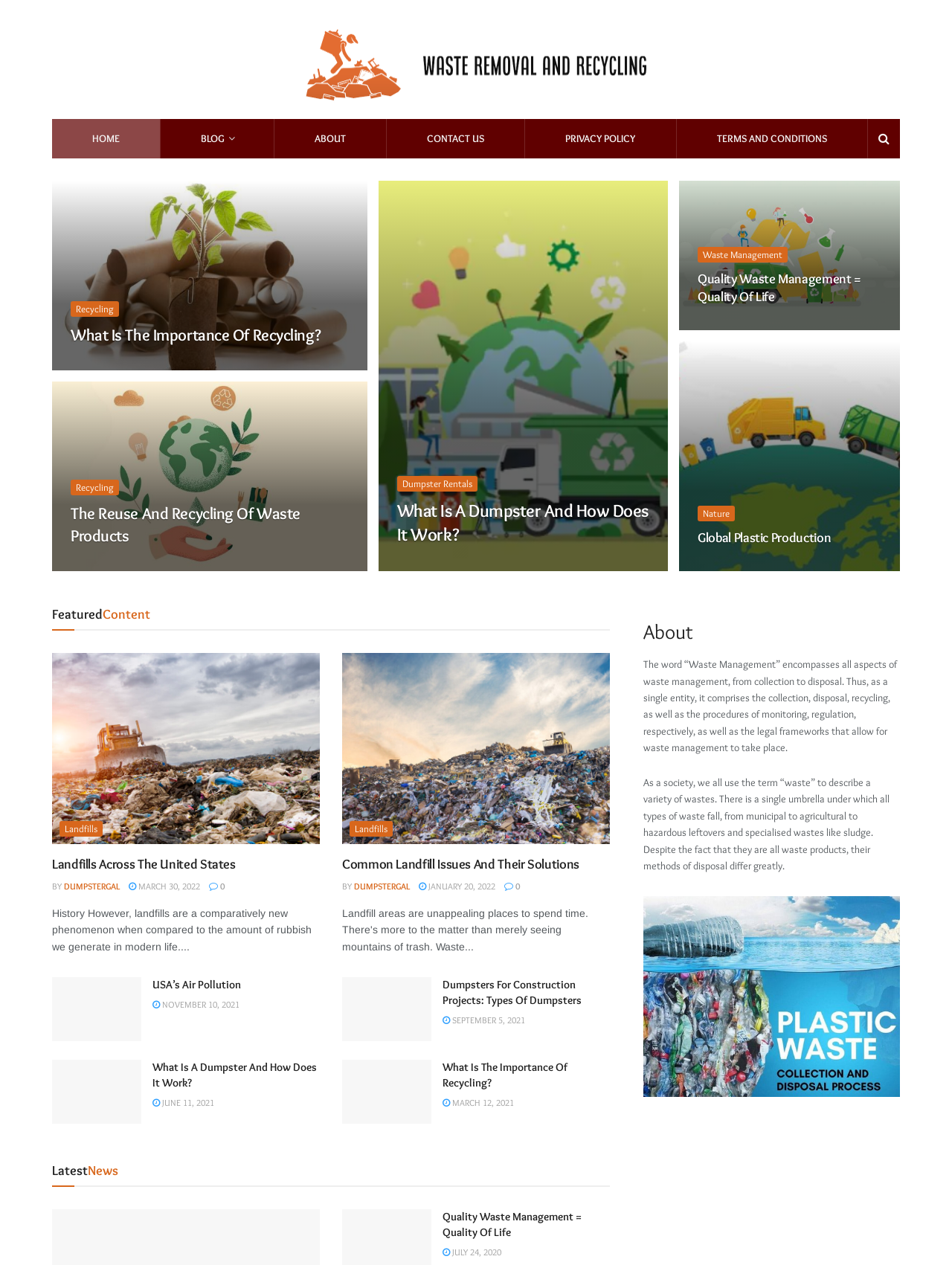Extract the bounding box coordinates of the UI element described: "April 17, 2020". Provide the coordinates in the format [left, top, right, bottom] with values ranging from 0 to 1.

[0.733, 0.443, 0.799, 0.452]